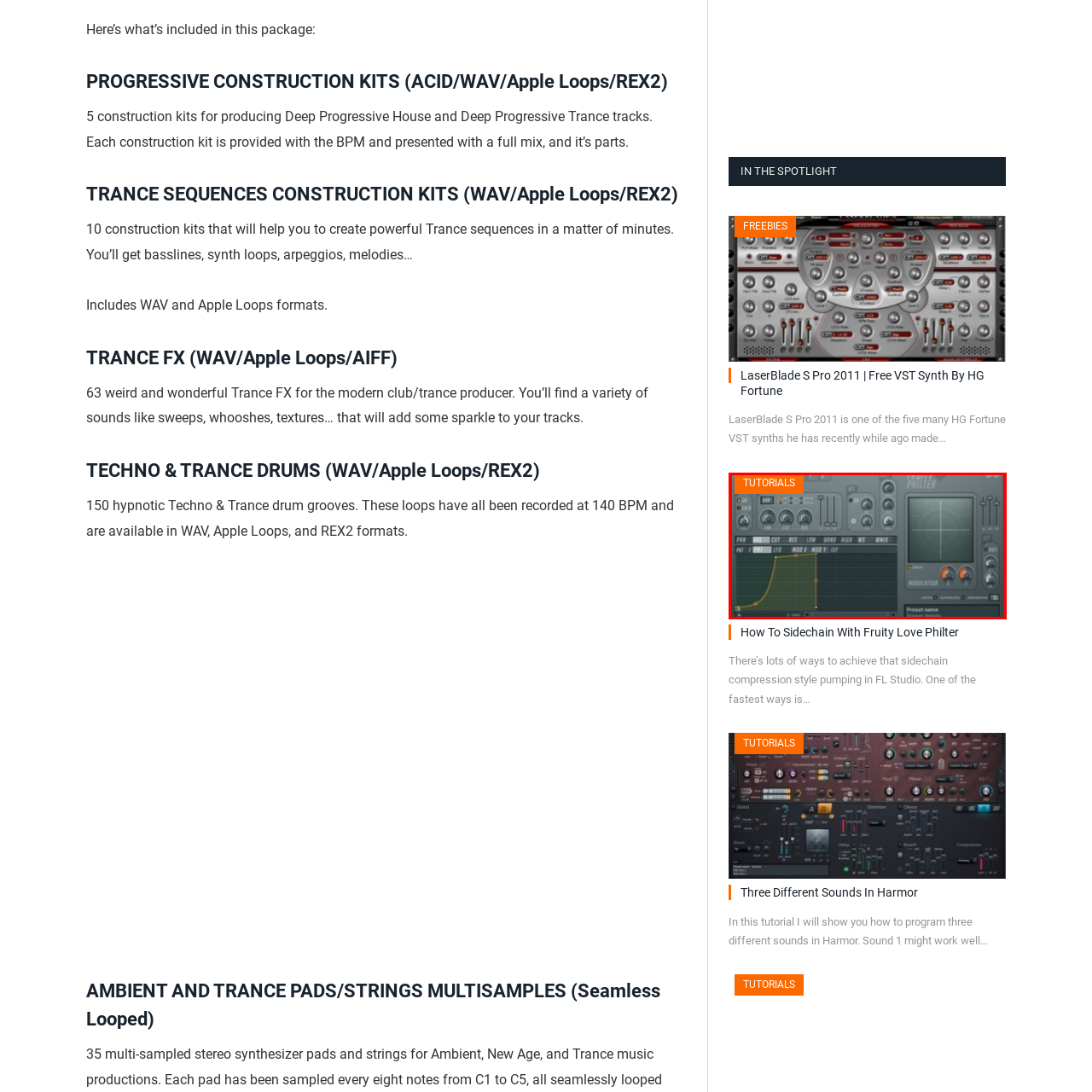What is the purpose of the graphical display?
Please examine the image highlighted within the red bounding box and respond to the question using a single word or phrase based on the image.

To illustrate the modulation curve